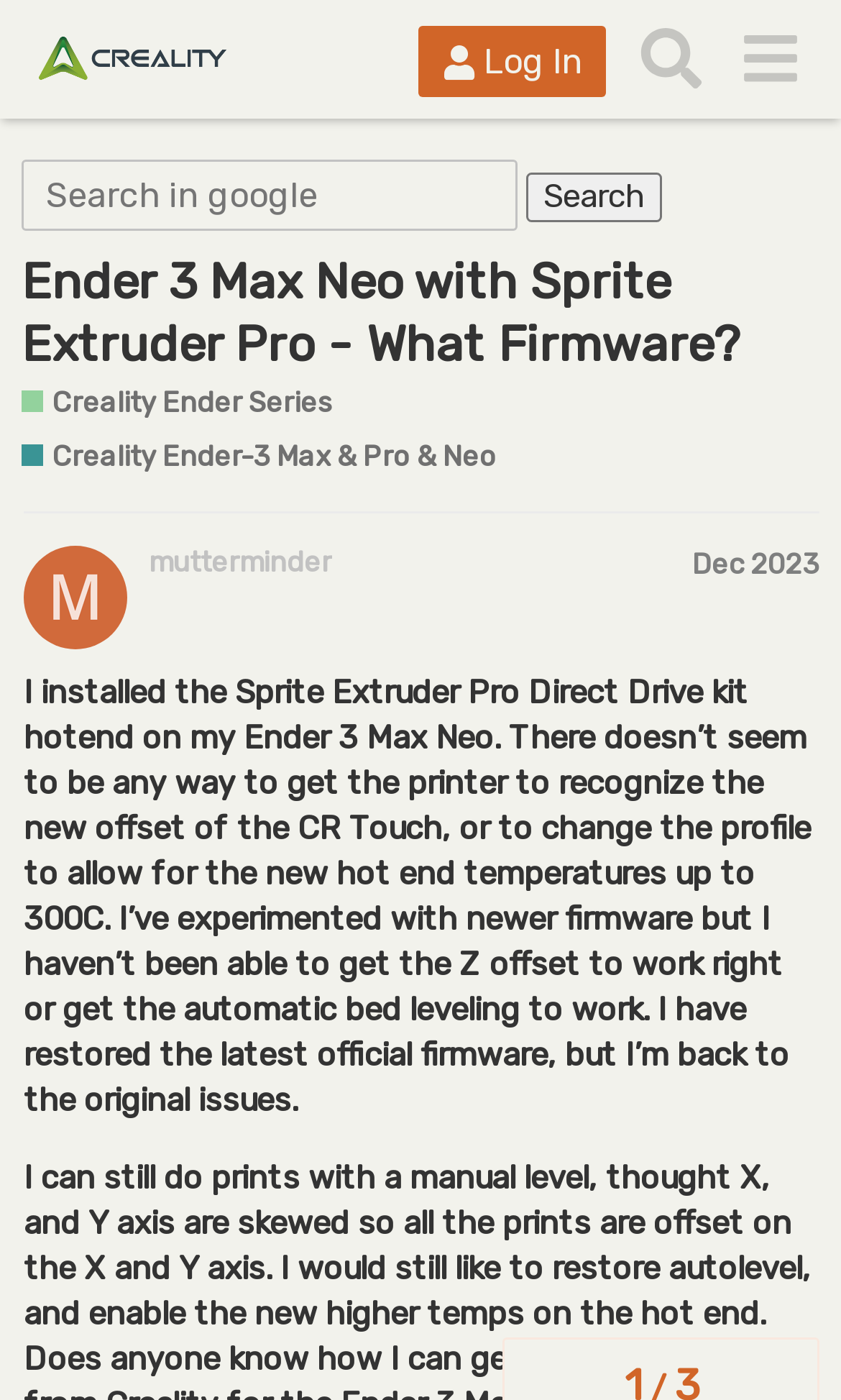Locate the bounding box coordinates of the item that should be clicked to fulfill the instruction: "Click the Log In button".

[0.498, 0.019, 0.722, 0.07]